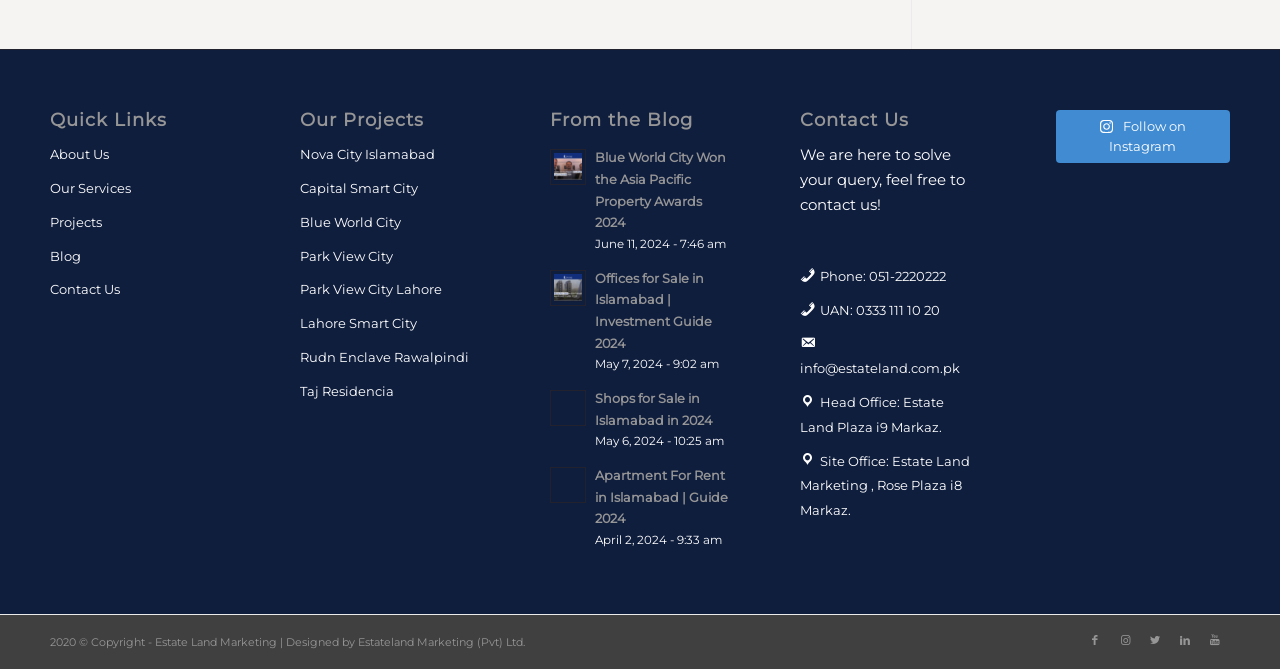Answer the question below with a single word or a brief phrase: 
Are there any images on the webpage?

Yes